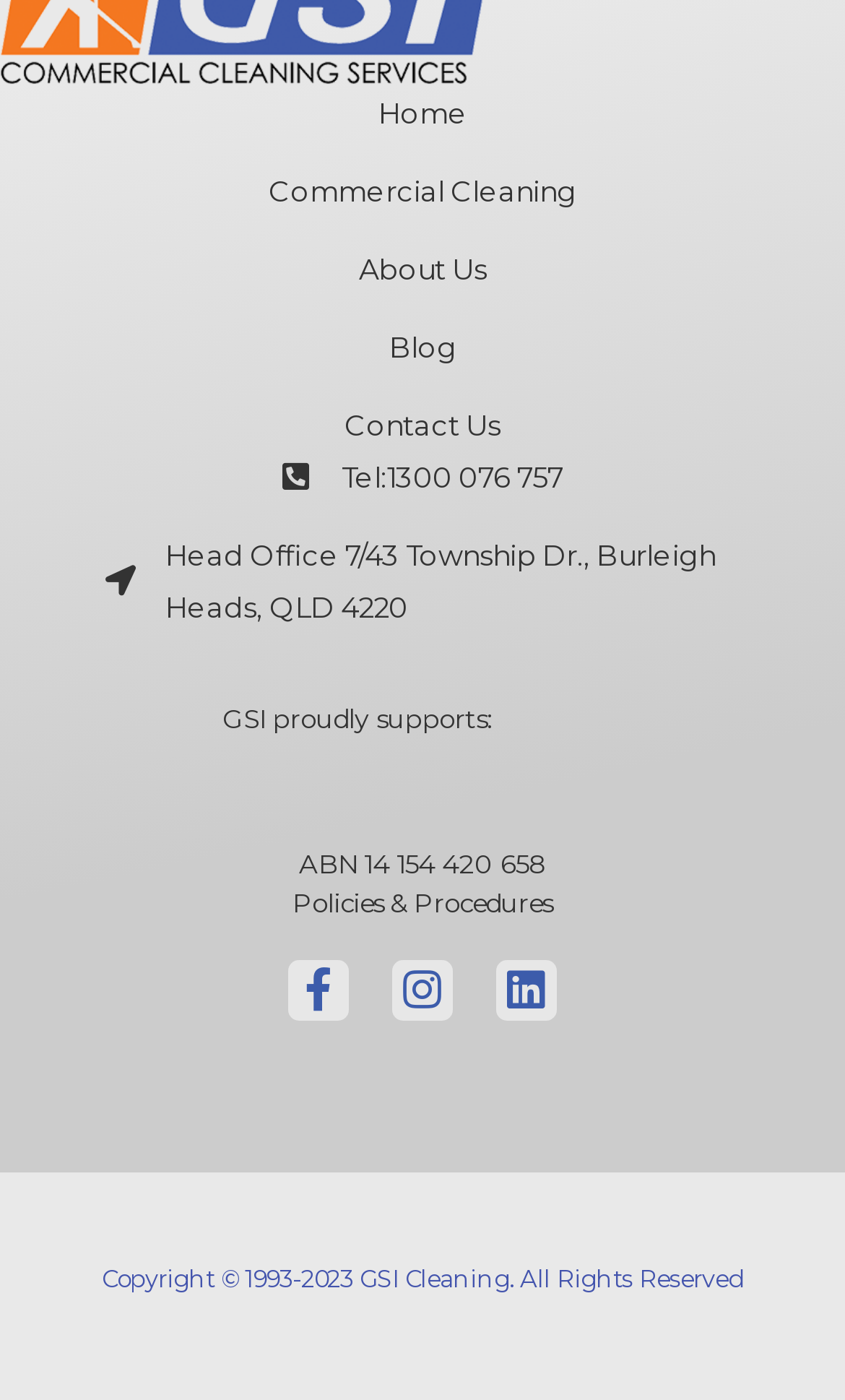Please specify the bounding box coordinates of the element that should be clicked to execute the given instruction: 'read about commercial cleaning'. Ensure the coordinates are four float numbers between 0 and 1, expressed as [left, top, right, bottom].

[0.318, 0.118, 0.682, 0.155]